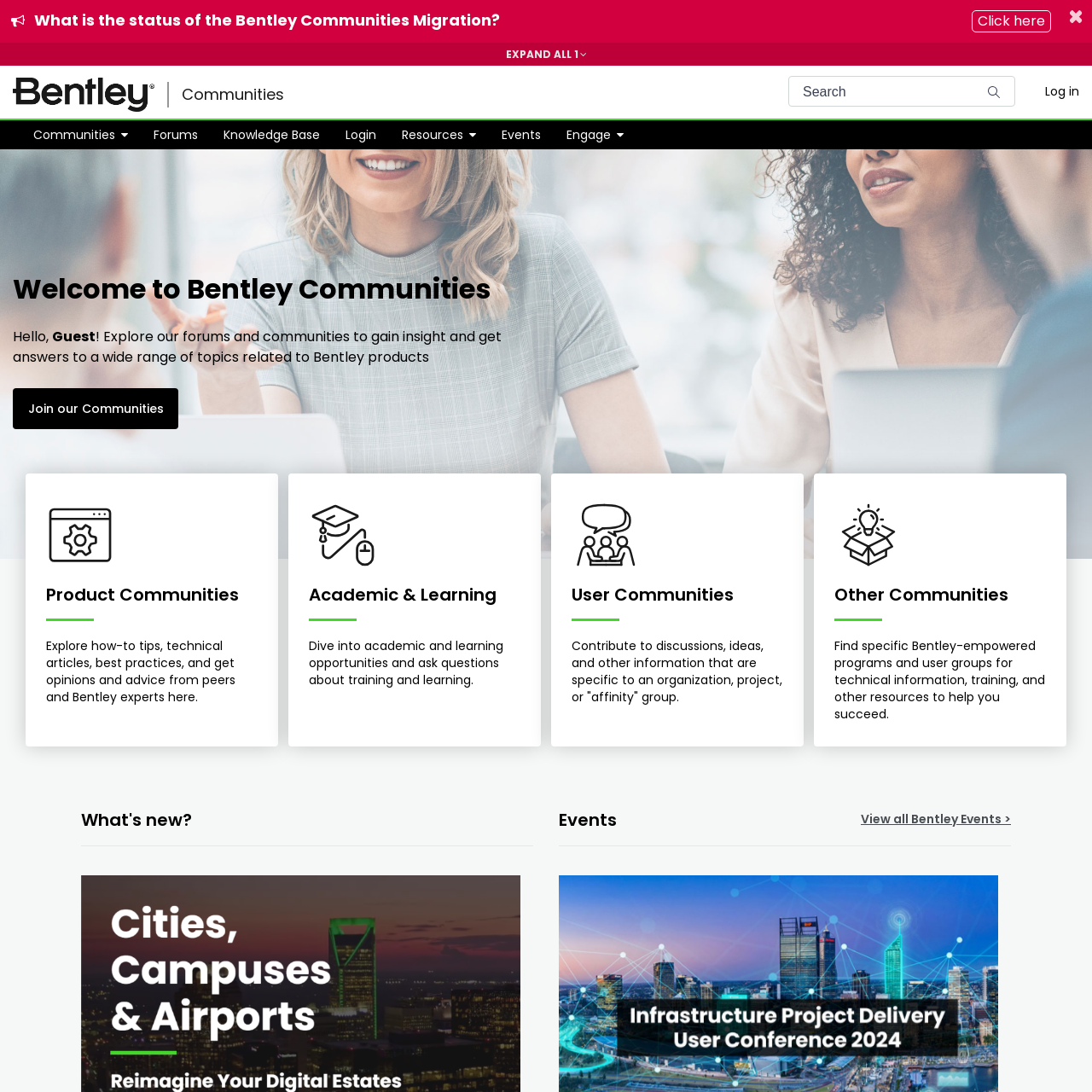Identify the bounding box coordinates of the region that needs to be clicked to carry out this instruction: "Log in". Provide these coordinates as four float numbers ranging from 0 to 1, i.e., [left, top, right, bottom].

[0.945, 0.076, 1.0, 0.091]